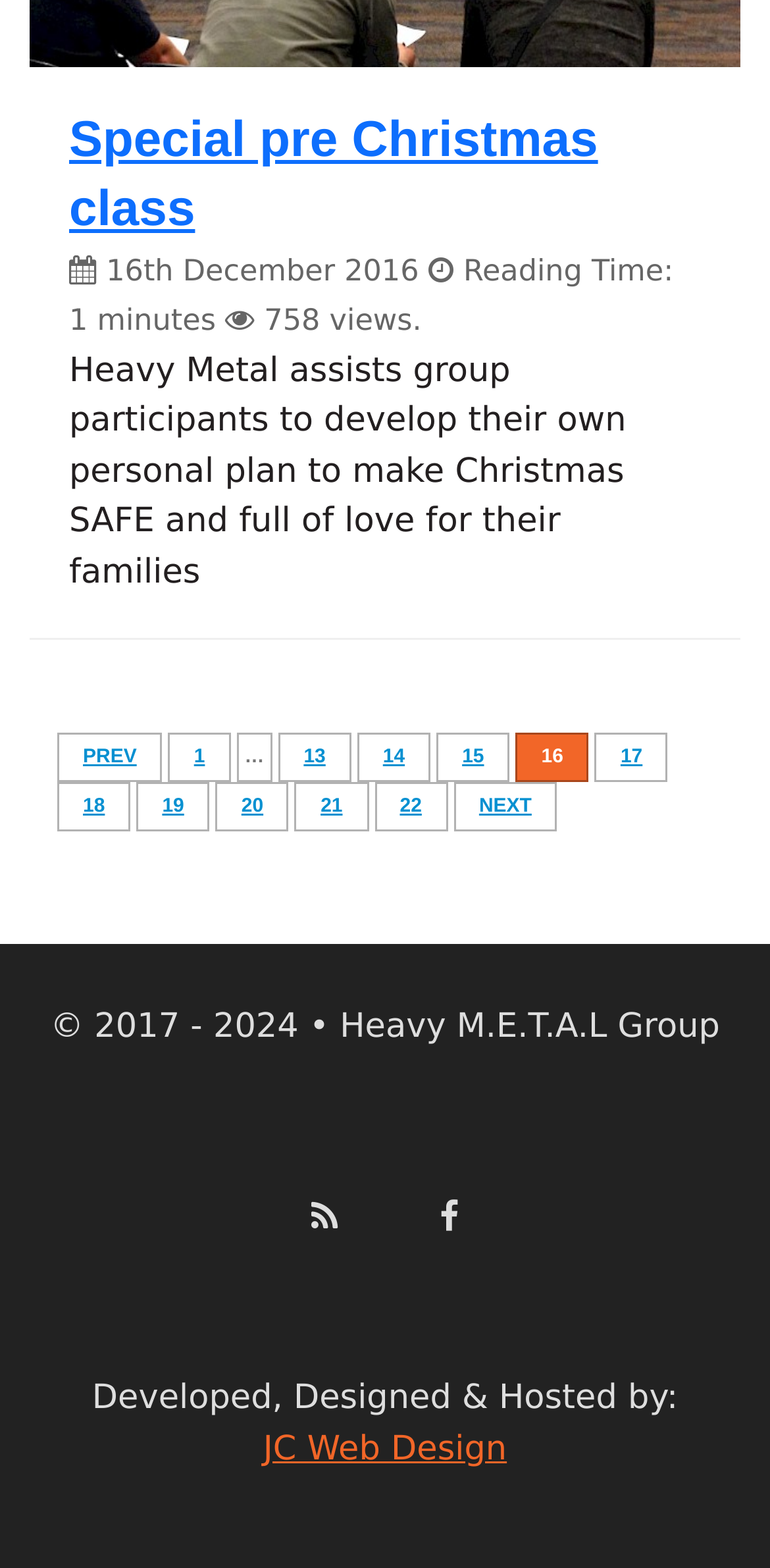From the webpage screenshot, identify the region described by 1. Provide the bounding box coordinates as (top-left x, top-left y, bottom-right x, bottom-right y), with each value being a floating point number between 0 and 1.

[0.219, 0.468, 0.299, 0.499]